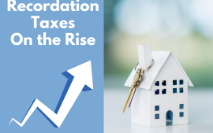Provide a thorough description of the contents of the image.

The image prominently features a stylized graphic with the text "Recordation Taxes On the Rise" positioned alongside an upward trending arrow, symbolizing an increase in recordation taxes. To the right, there's a visual representation of a small, white house model adorned with a key attached to a keyring, suggesting concepts of home ownership and real estate. The background is softly blurred, emphasizing the foreground elements of the house and text. This image likely serves to highlight important information about the recent trends in recordation taxes, relevant for homeowners, real estate professionals, and those interested in property transactions.